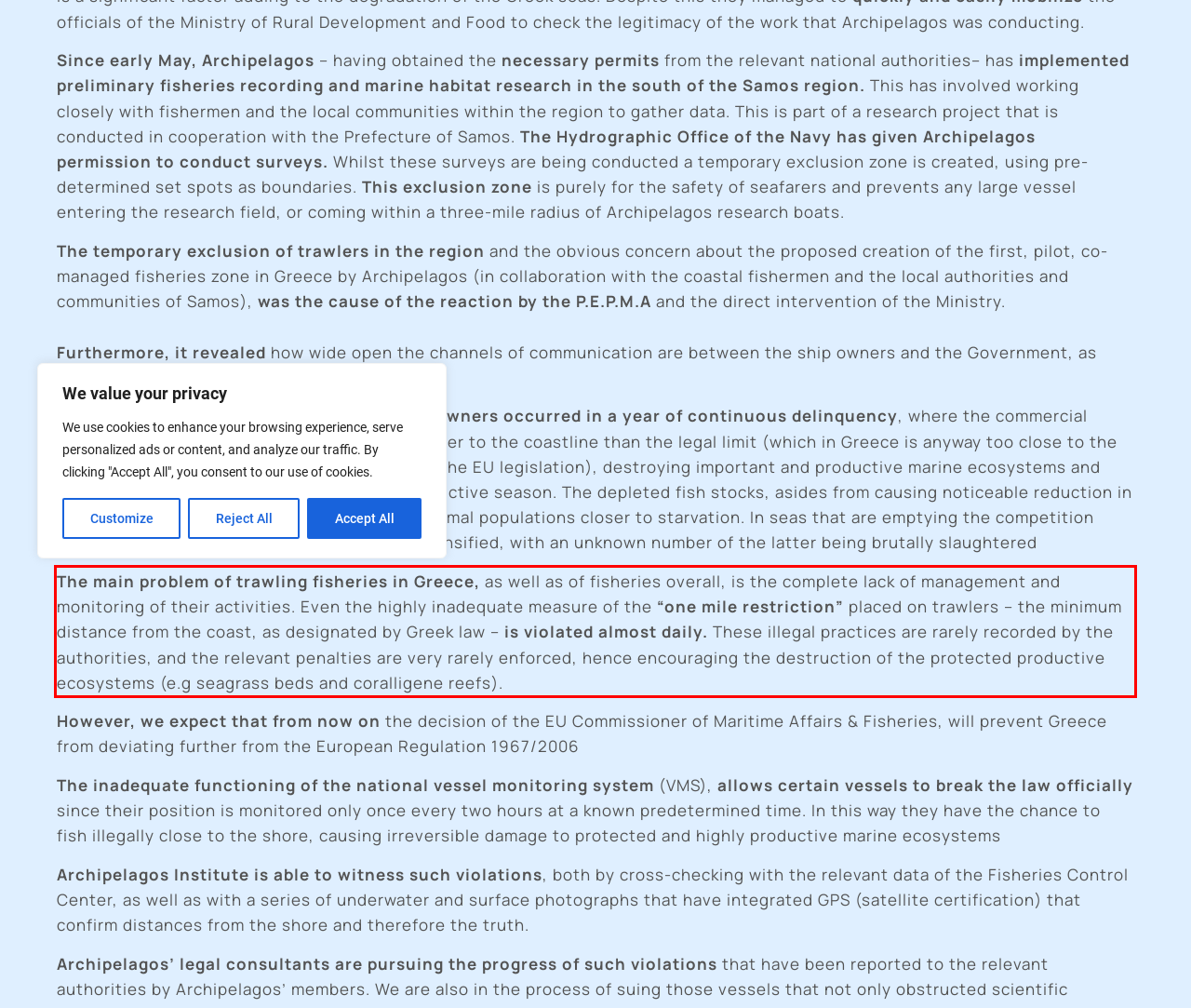Please recognize and transcribe the text located inside the red bounding box in the webpage image.

The main problem of trawling fisheries in Greece, as well as of fisheries overall, is the complete lack of management and monitoring of their activities. Even the highly inadequate measure of the “one mile restriction” placed on trawlers – the minimum distance from the coast, as designated by Greek law – is violated almost daily. These illegal practices are rarely recorded by the authorities, and the relevant penalties are very rarely enforced, hence encouraging the destruction of the protected productive ecosystems (e.g seagrass beds and coralligene reefs).